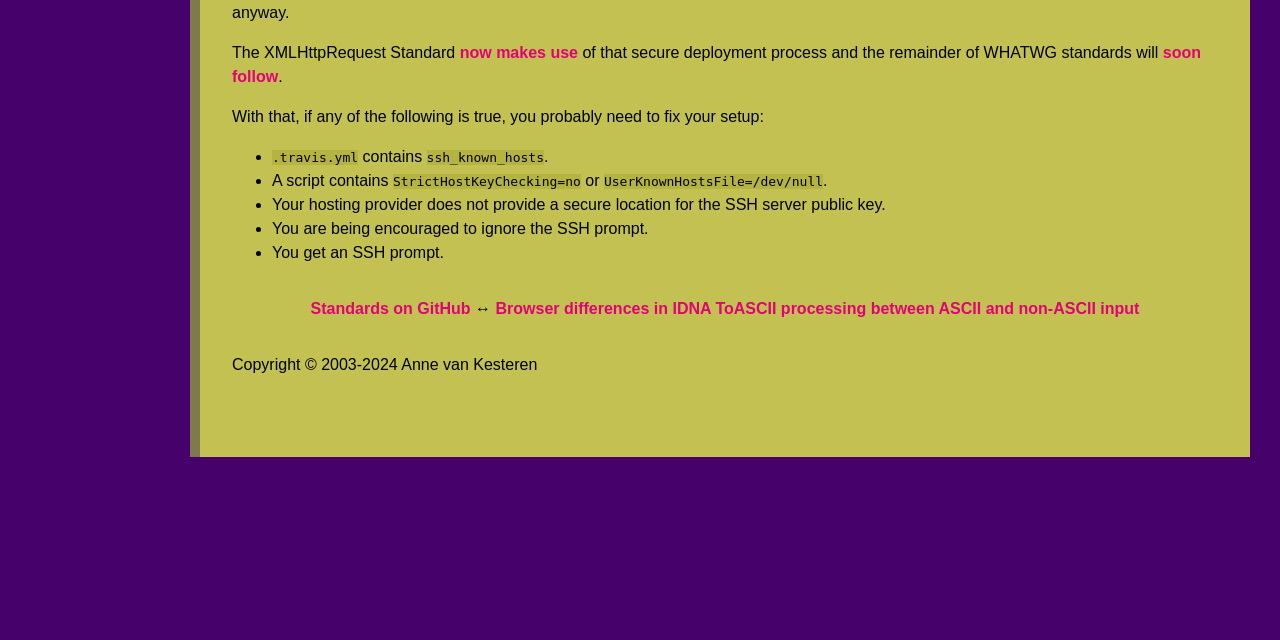Using the element description now makes use, predict the bounding box coordinates for the UI element. Provide the coordinates in (top-left x, top-left y, bottom-right x, bottom-right y) format with values ranging from 0 to 1.

[0.359, 0.068, 0.452, 0.095]